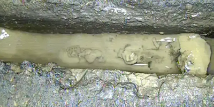What technique is vital for restoring pipe capacity?
Based on the image, answer the question in a detailed manner.

In the context of this project, techniques like trenchless repairs are vital to restoring the operational capacity of such infrastructures without extensive excavation.